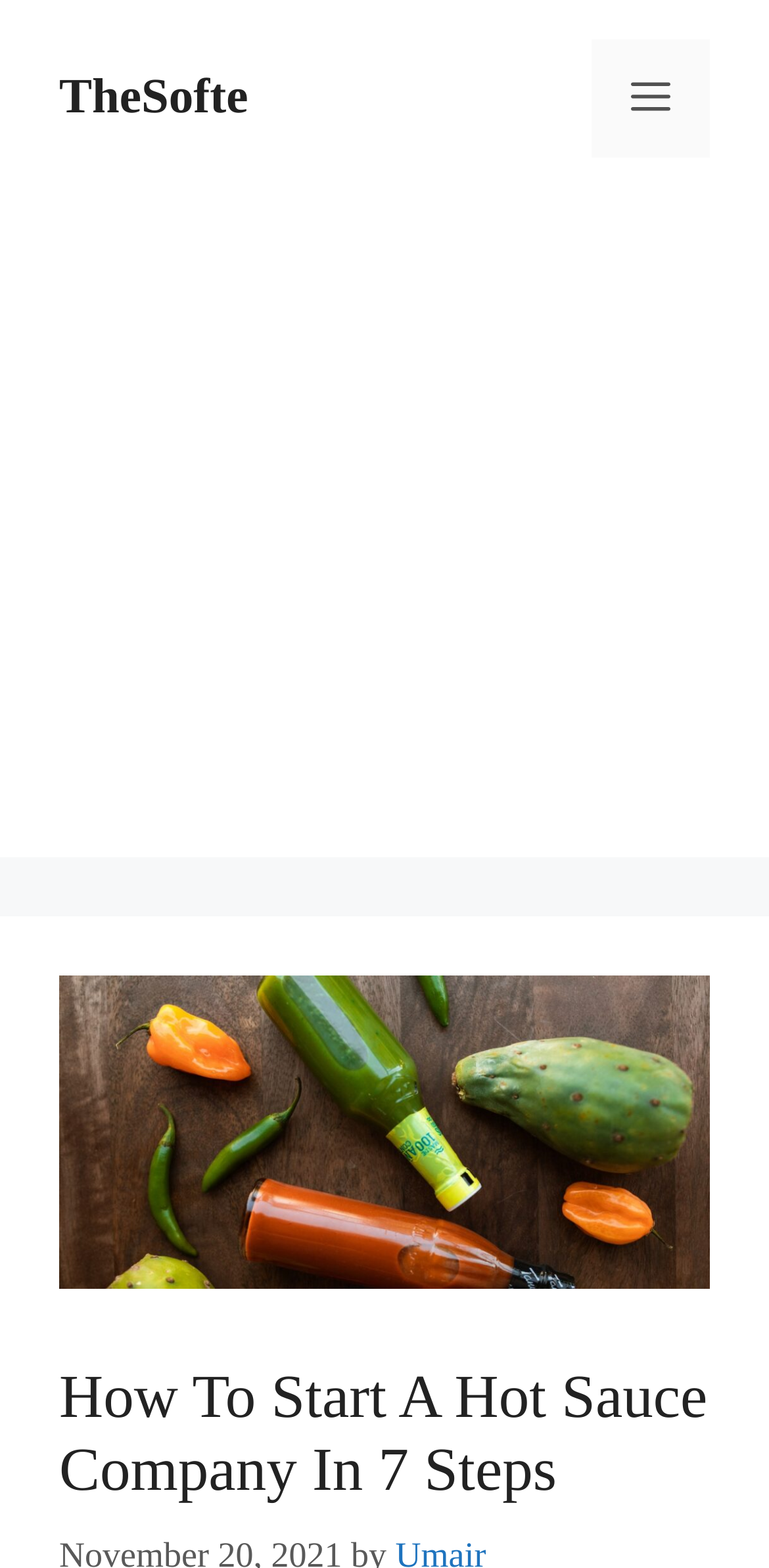What is the topic of the image on the page?
Please provide a single word or phrase as your answer based on the image.

Hot sauce company